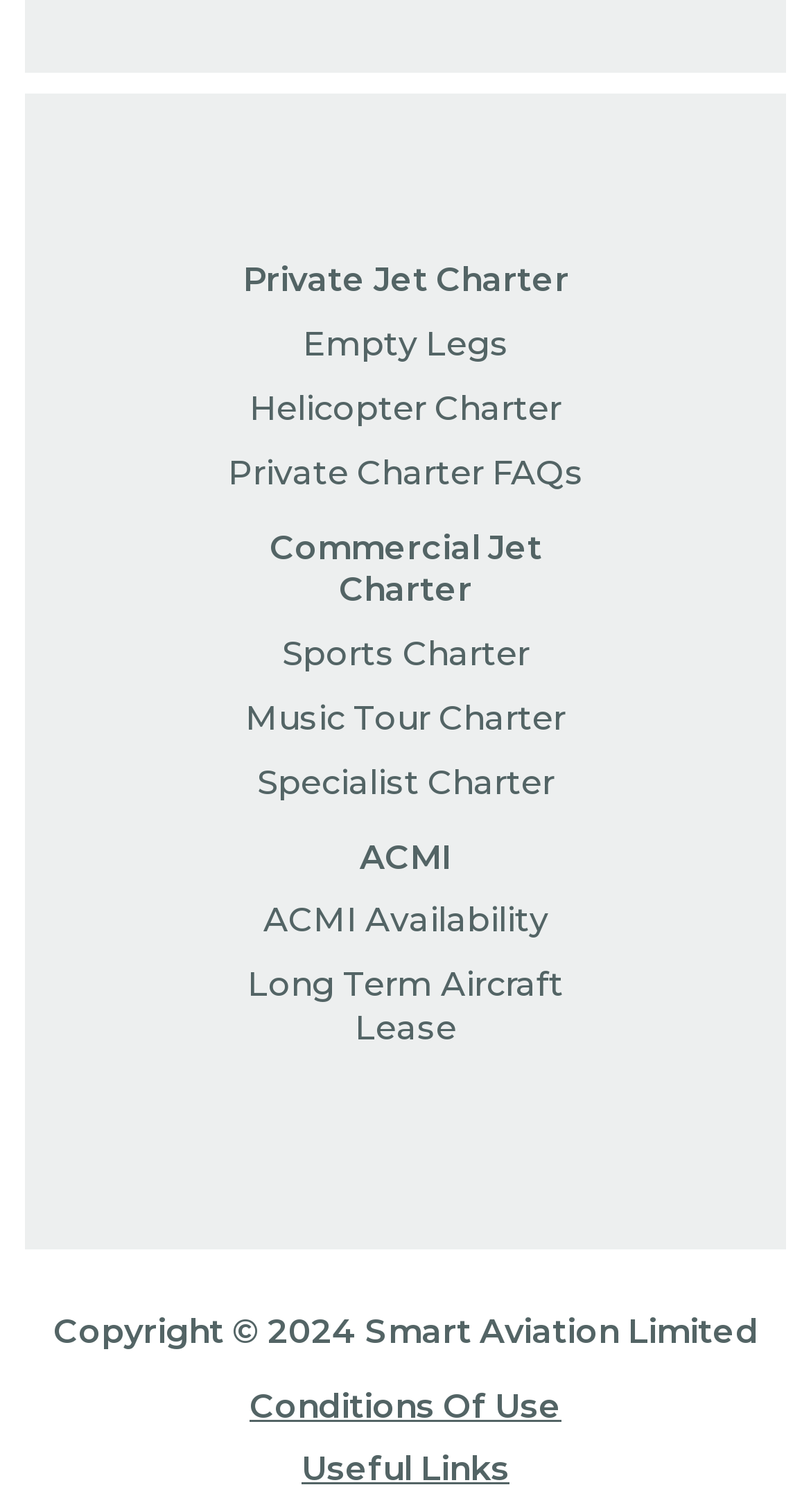Please specify the bounding box coordinates for the clickable region that will help you carry out the instruction: "Learn about helicopter charter".

[0.308, 0.257, 0.692, 0.283]